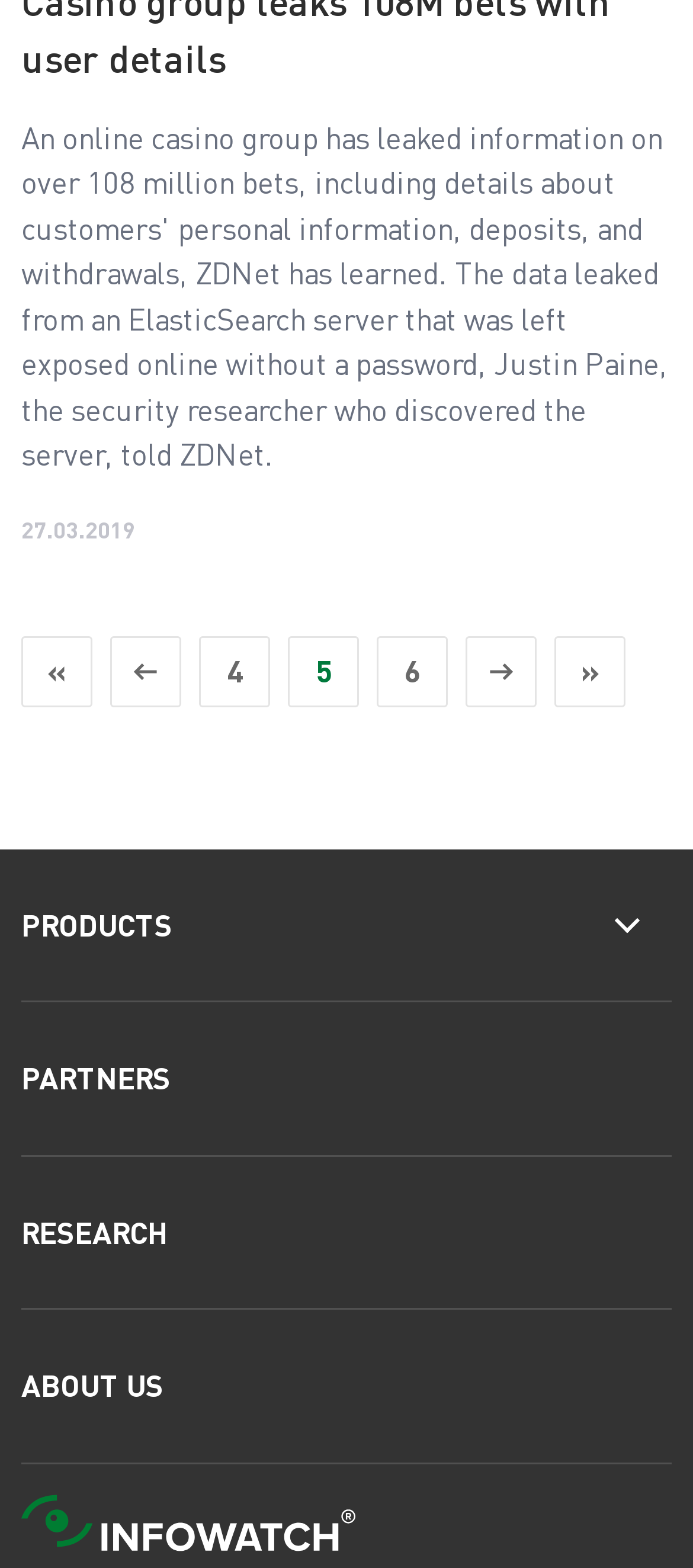Indicate the bounding box coordinates of the element that must be clicked to execute the instruction: "Go to previous page". The coordinates should be given as four float numbers between 0 and 1, i.e., [left, top, right, bottom].

[0.031, 0.406, 0.159, 0.451]